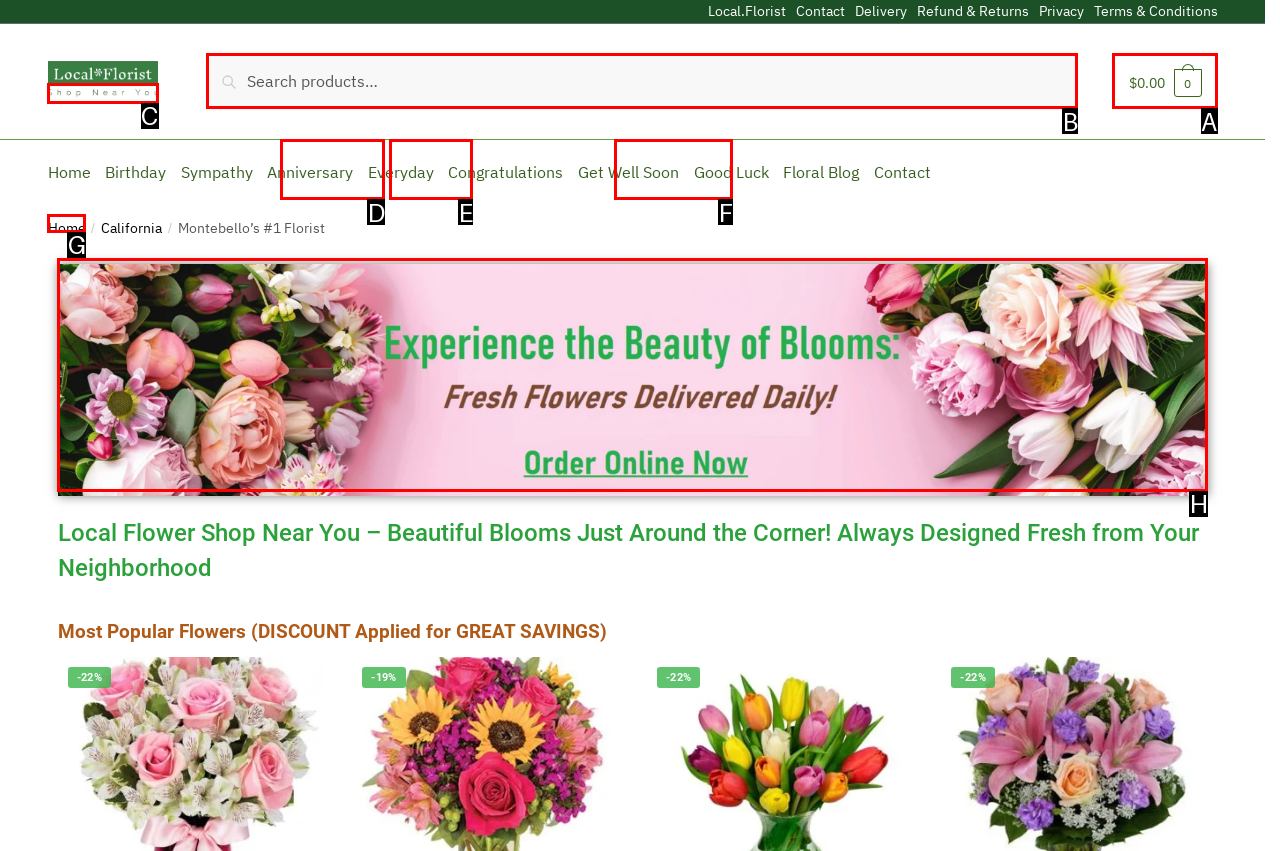What letter corresponds to the UI element to complete this task: Check the shopping cart
Answer directly with the letter.

A